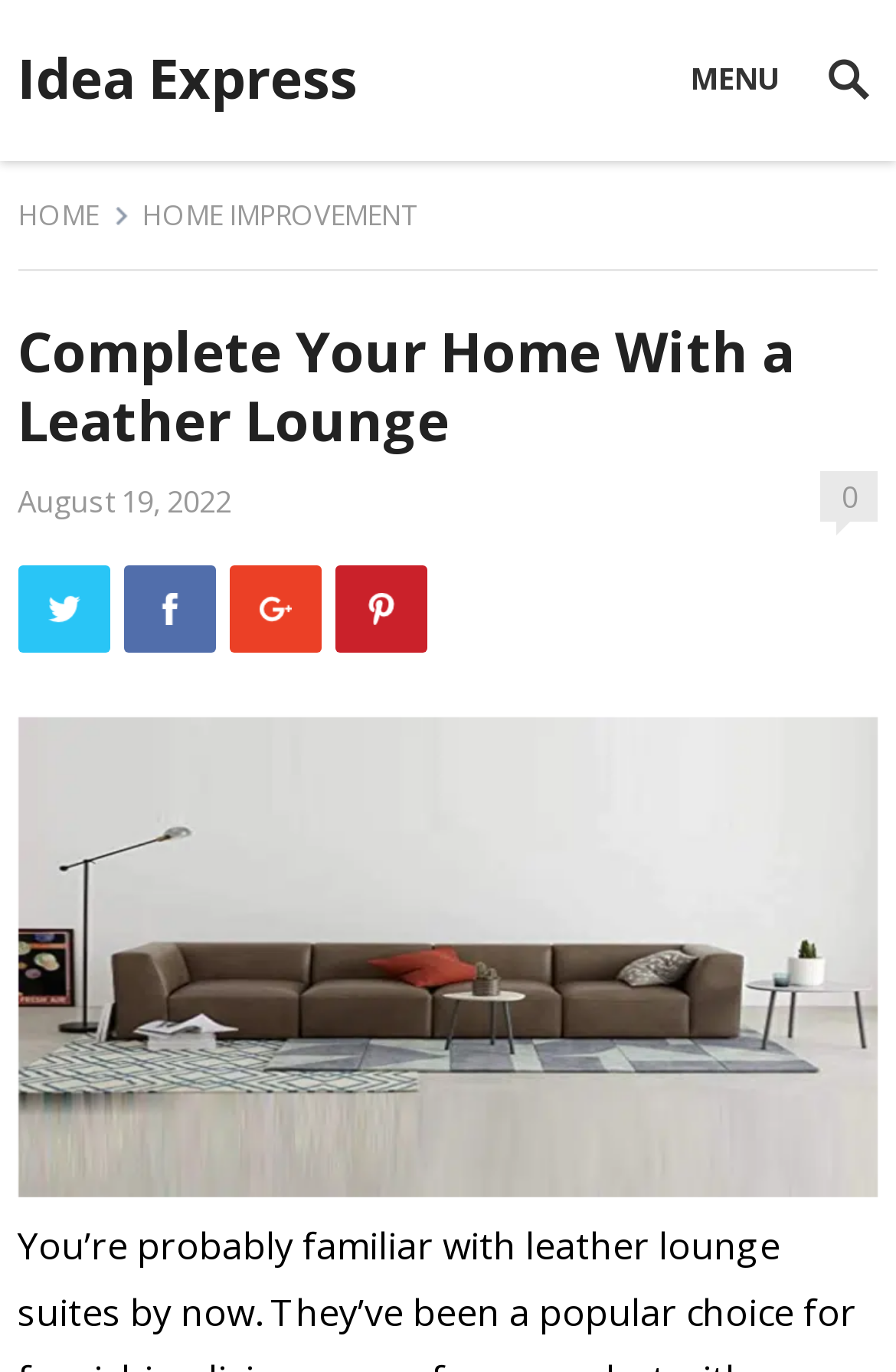Utilize the information from the image to answer the question in detail:
How many social media links are there?

I counted the number of social media links by looking at the links 'Twitter', 'Facebook', 'Google+', and 'Pinterest' which are located below the main heading 'Complete Your Home With a Leather Lounge'.